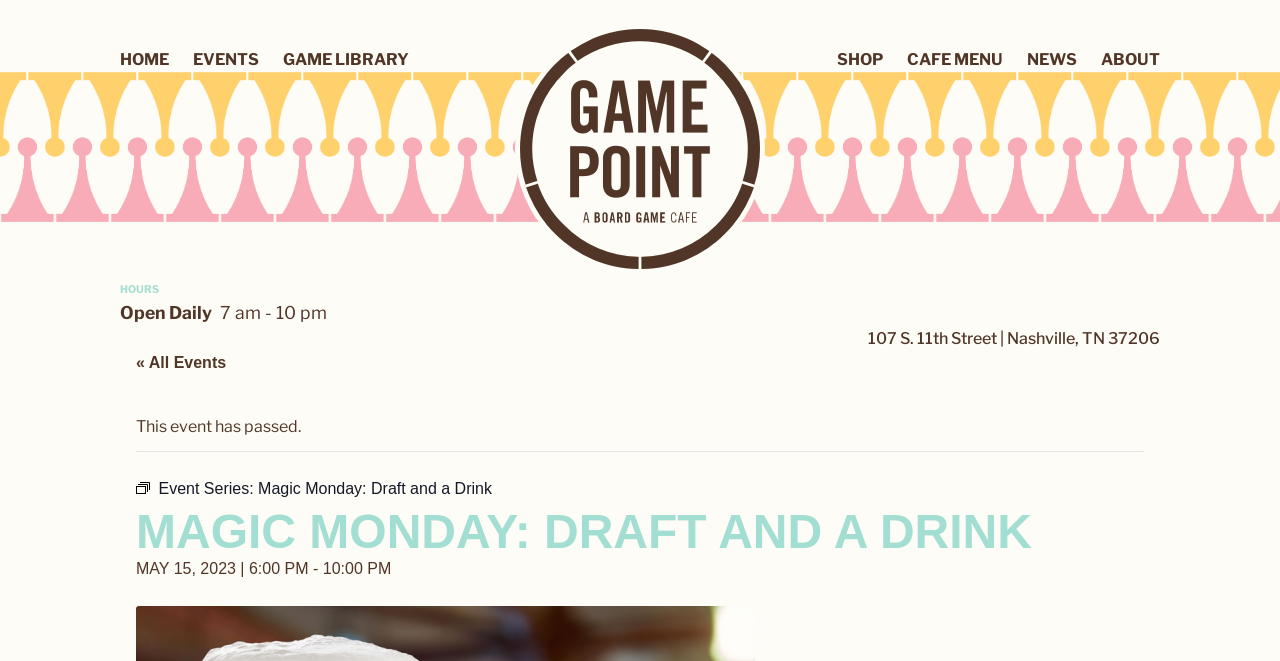Find and specify the bounding box coordinates that correspond to the clickable region for the instruction: "go to home page".

[0.094, 0.073, 0.141, 0.109]